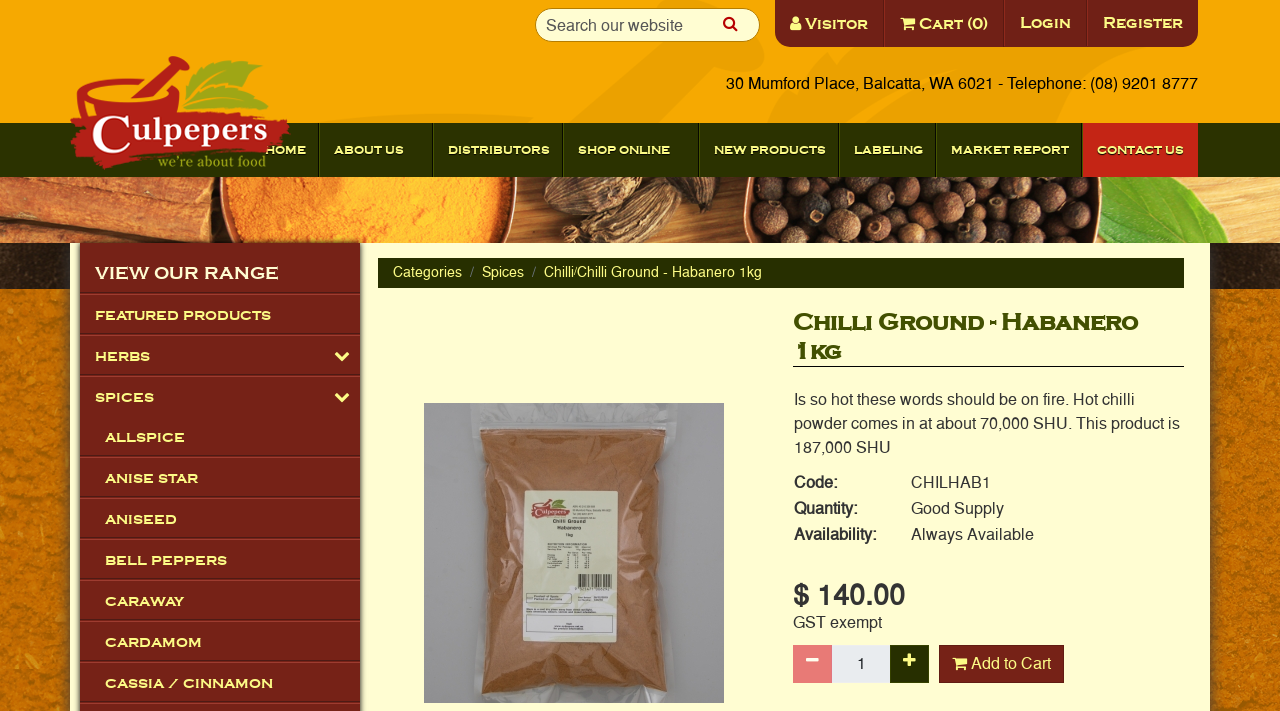Articulate a detailed summary of the webpage's content and design.

This webpage is about a product called "Chilli Ground - Habanero 1kg" from a company called Culpepers. At the top of the page, there are several links to different sections of the website, including "HOME", "ABOUT US", "DISTRIBUTORS", "SHOP ONLINE", and more. Below these links, there is a large image that spans the width of the page, with the company name "Herbs and Spices Perth Australia" written on it.

On the left side of the page, there is a menu with links to different categories of products, including "FEATURED PRODUCTS", "HERBS", "SPICES", and more. Below this menu, there are links to specific products, such as "ALLSPICE", "ANISE STAR", and "BELL PEPPERS".

In the main content area of the page, there is a heading that reads "Chilli Ground - Habanero 1kg", followed by a table with information about the product. The table has rows with labels such as "Code:", "Quantity:", and "Availability:", and corresponding values for each label. Below the table, there is a button to add the product to the cart, with a price of $140.00 GST exempt.

At the top right of the page, there are links to "Visitor", "Cart (0)", "Login", and "Register". There is also a search box with a placeholder text "Search our website". Below the search box, there is a line of text with the company's address and phone number.

Overall, the page is well-organized and easy to navigate, with clear headings and concise text. The product information is presented in a clear and concise manner, making it easy for customers to find what they need.